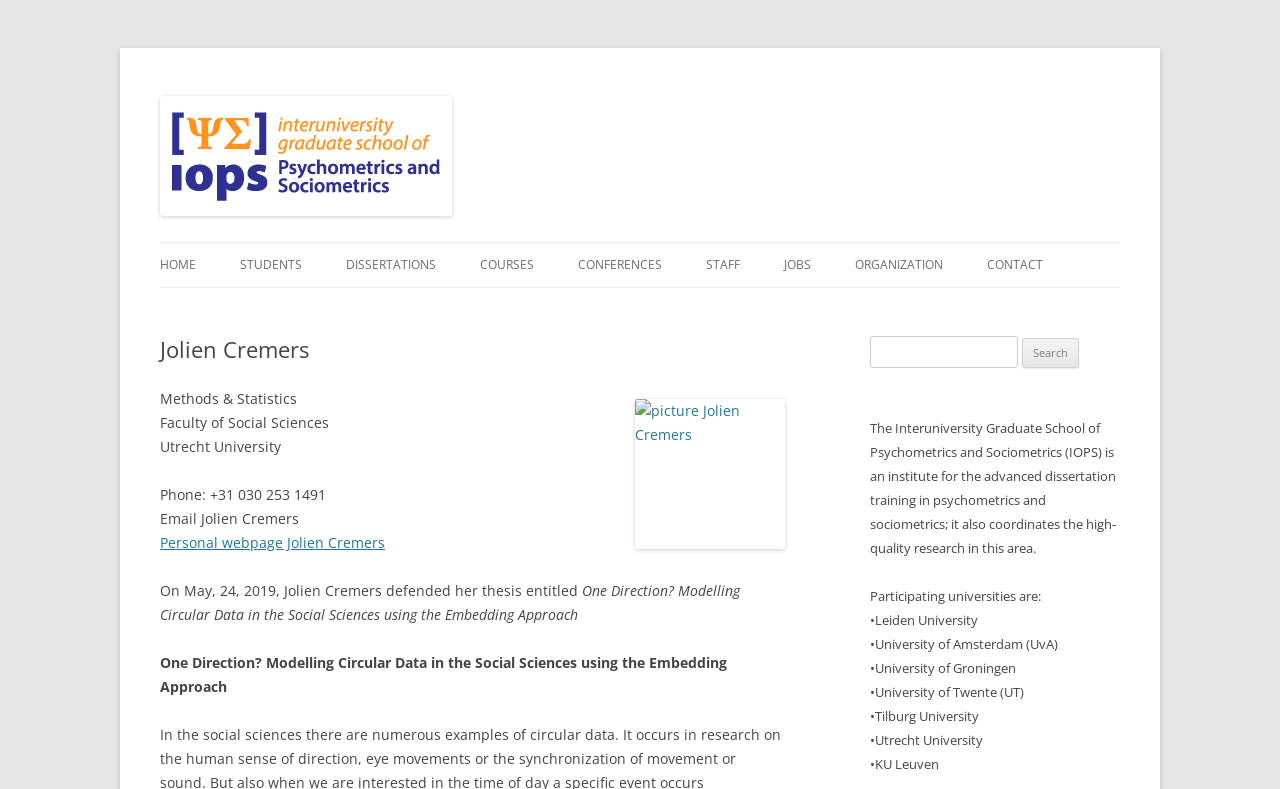Determine the bounding box coordinates for the area that should be clicked to carry out the following instruction: "Go to the 'STUDENTS' page".

[0.188, 0.308, 0.236, 0.364]